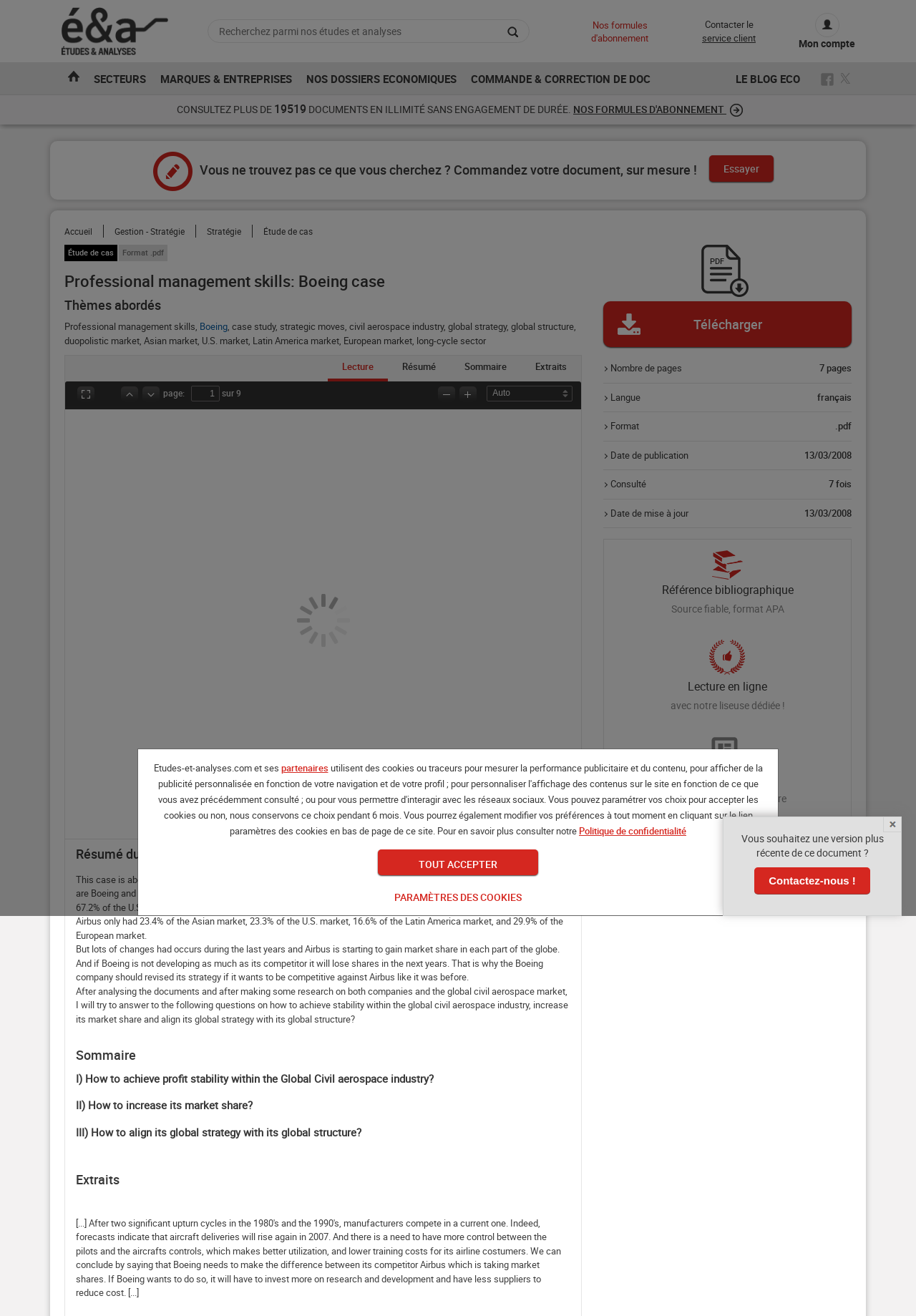Find and indicate the bounding box coordinates of the region you should select to follow the given instruction: "Search for studies and analyses".

[0.227, 0.015, 0.578, 0.033]